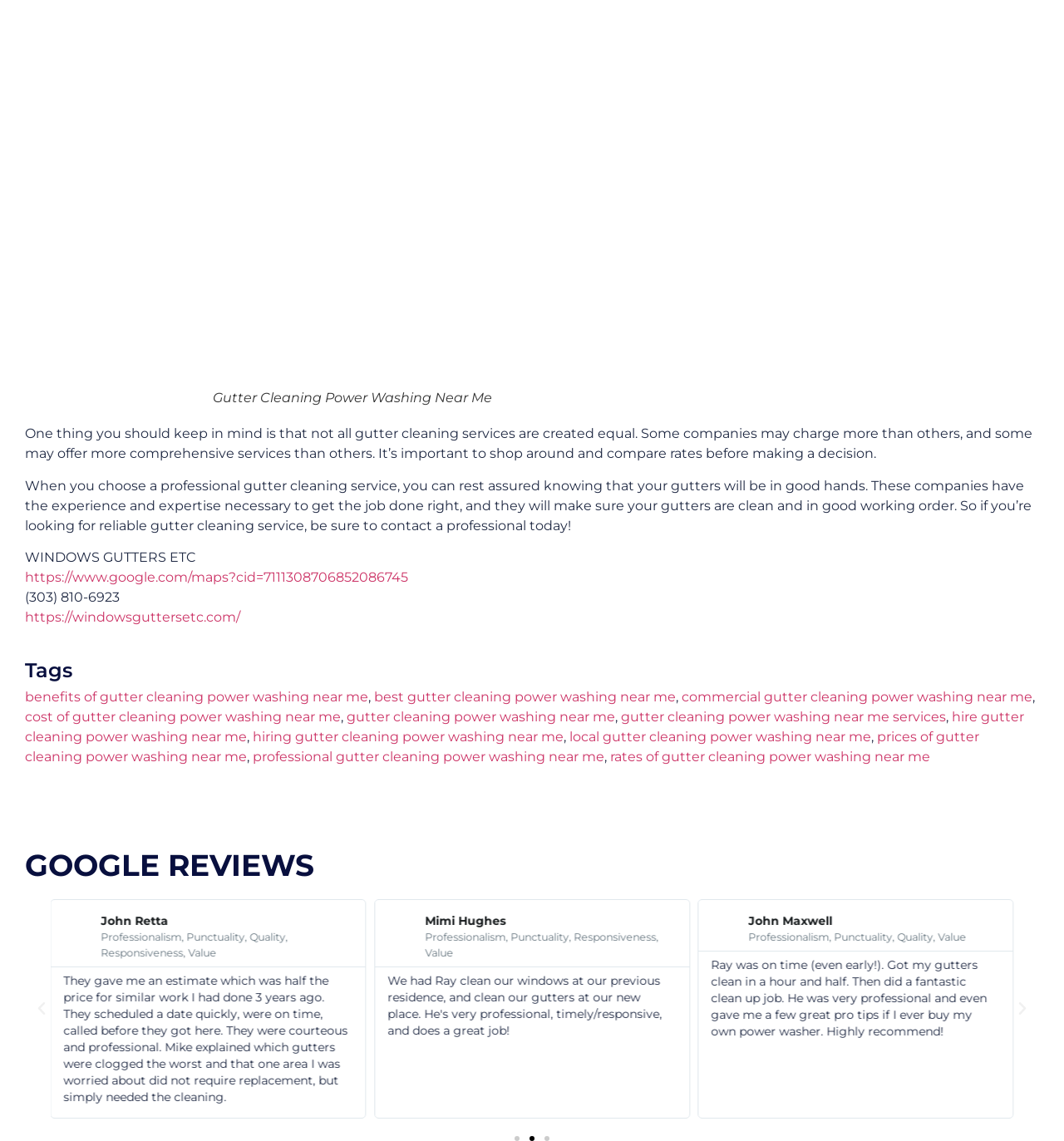Answer the following in one word or a short phrase: 
What is the company name mentioned on the webpage?

WINDOWS GUTTERS ETC